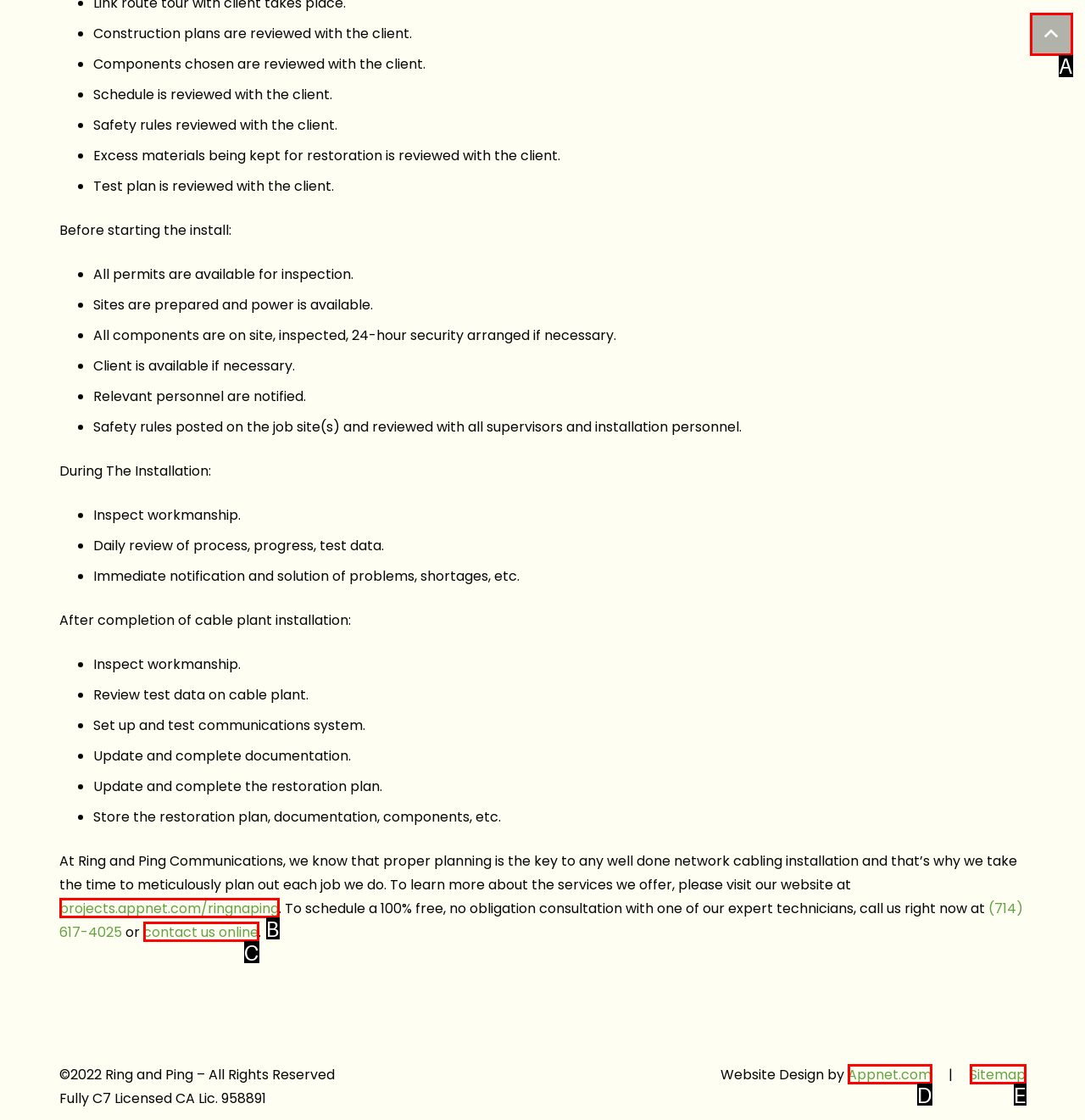Match the following description to a UI element: Facebook
Provide the letter of the matching option directly.

None